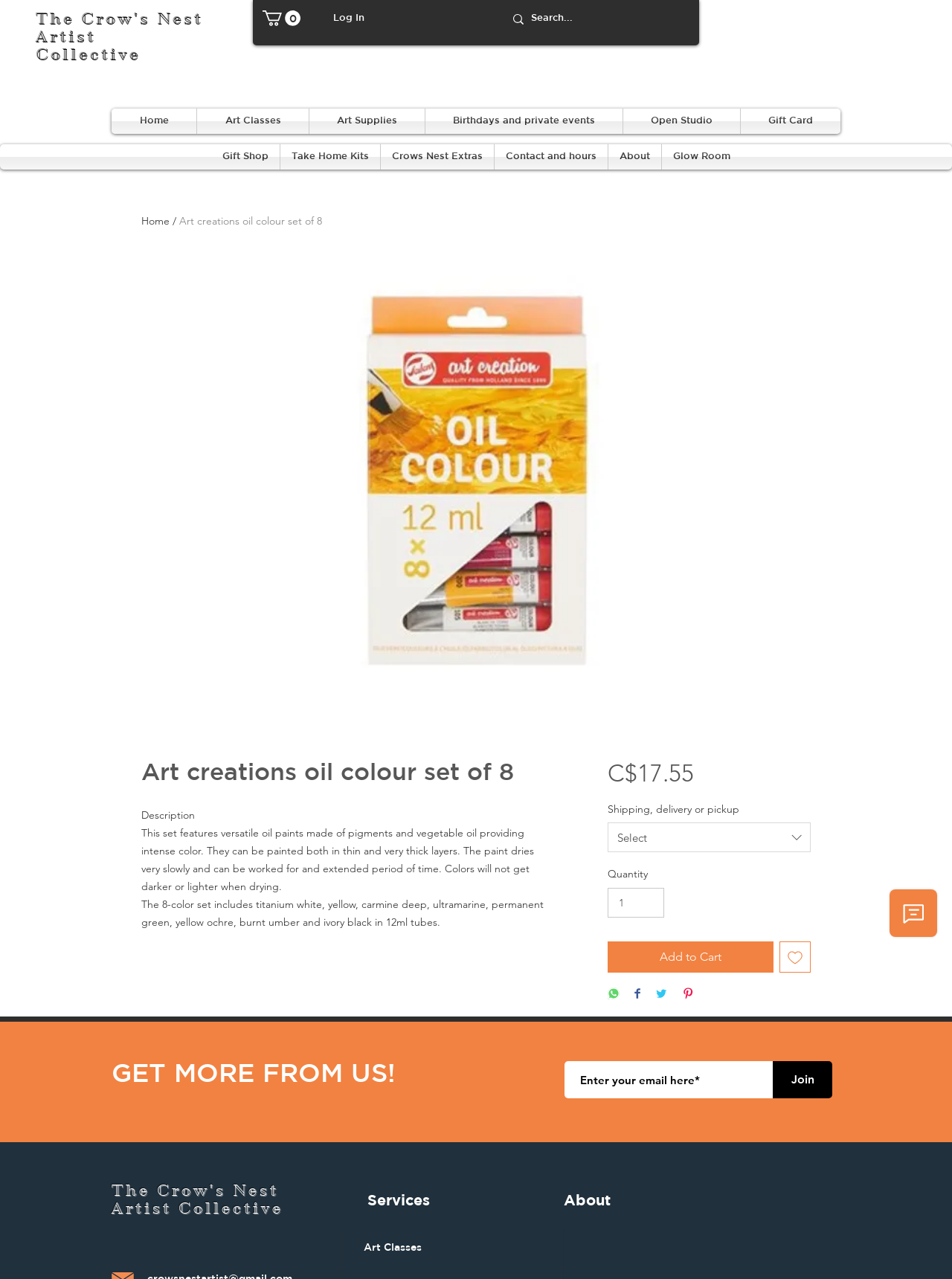Pinpoint the bounding box coordinates of the clickable element needed to complete the instruction: "Add the art creations oil colour set to cart". The coordinates should be provided as four float numbers between 0 and 1: [left, top, right, bottom].

[0.638, 0.736, 0.812, 0.761]